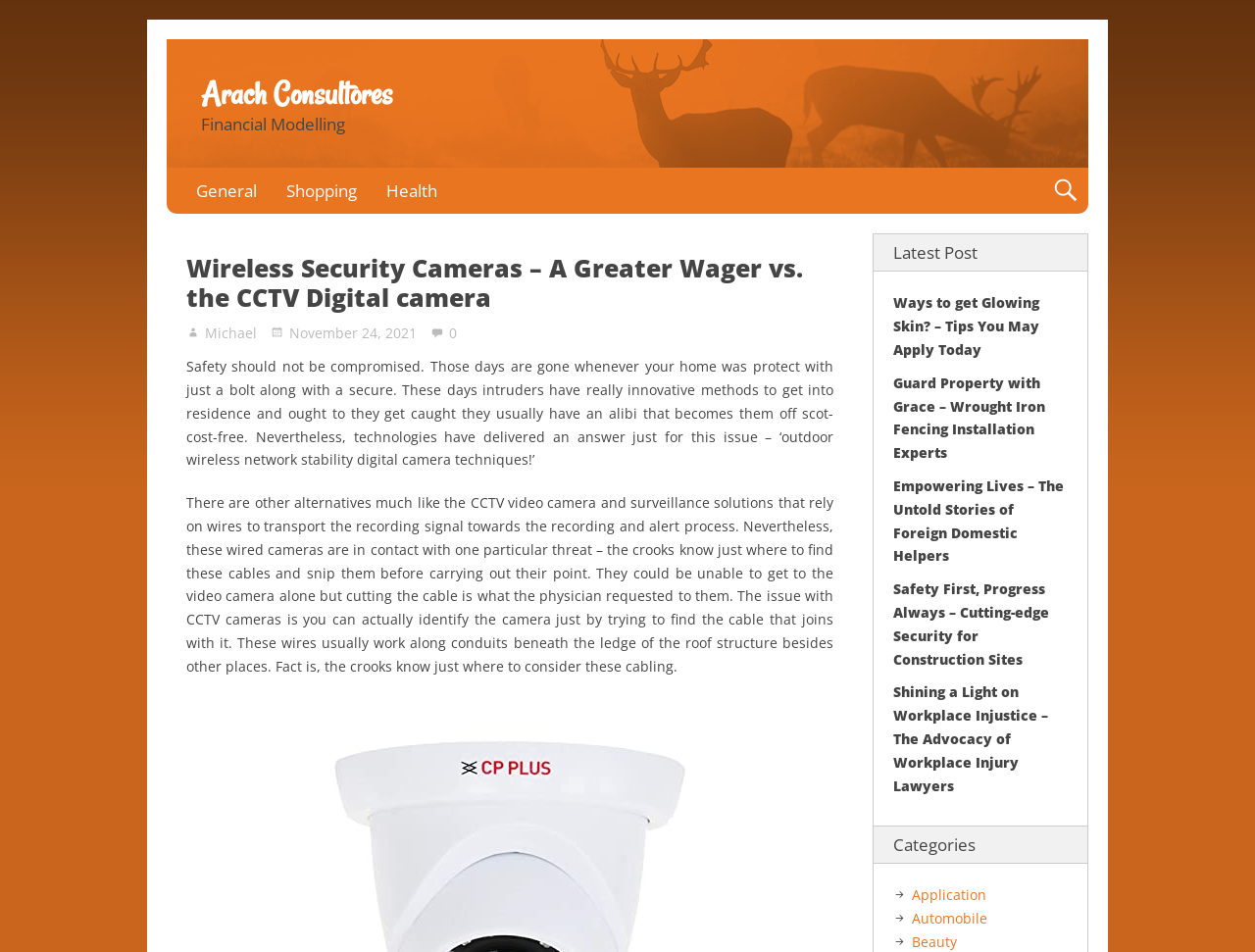Please determine the bounding box coordinates for the UI element described here. Use the format (top-left x, top-left y, bottom-right x, bottom-right y) with values bounded between 0 and 1: Arach Consultores

[0.16, 0.077, 0.312, 0.12]